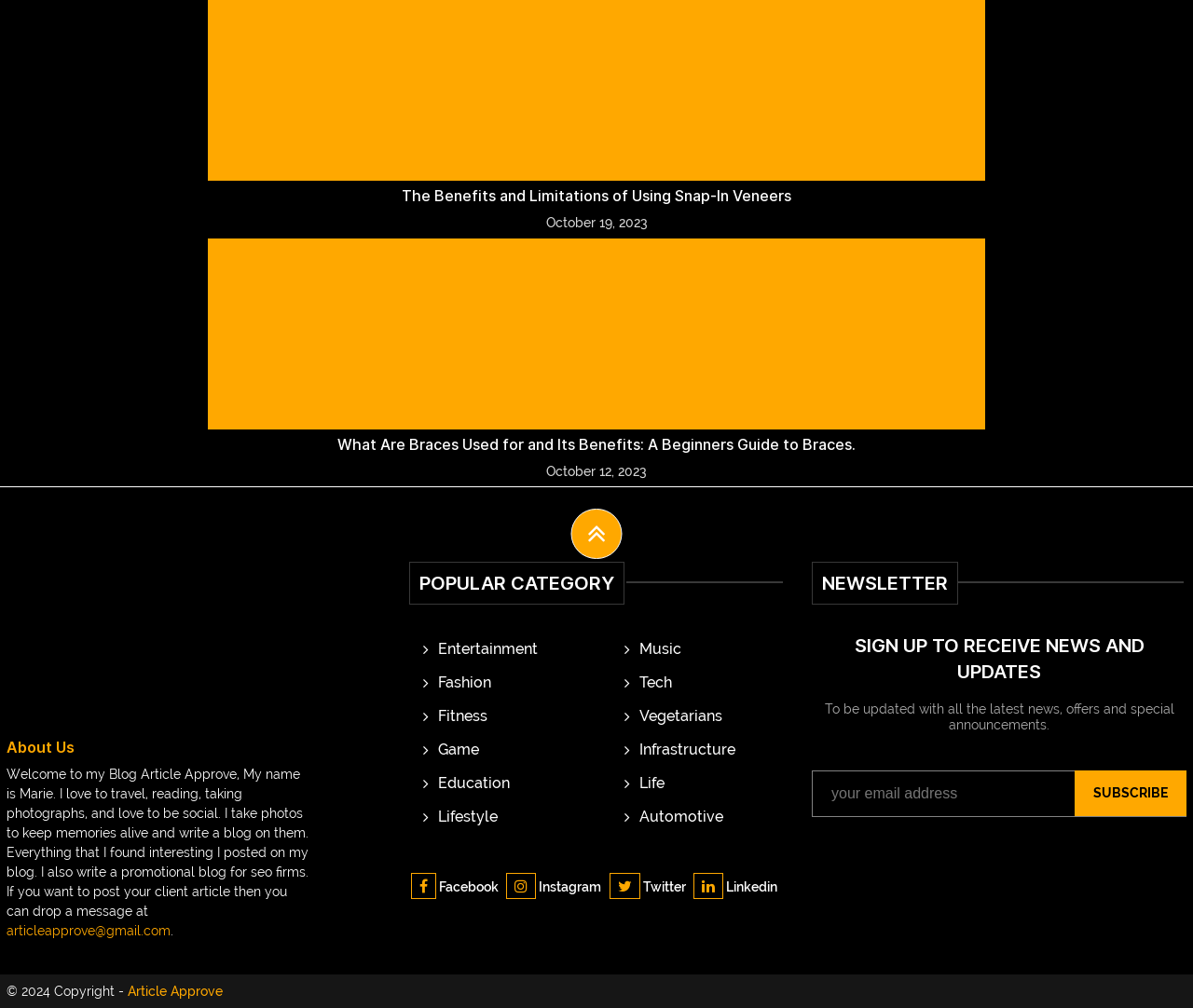From the webpage screenshot, identify the region described by name="submit" value="Subscribe". Provide the bounding box coordinates as (top-left x, top-left y, bottom-right x, bottom-right y), with each value being a floating point number between 0 and 1.

[0.901, 0.764, 0.995, 0.81]